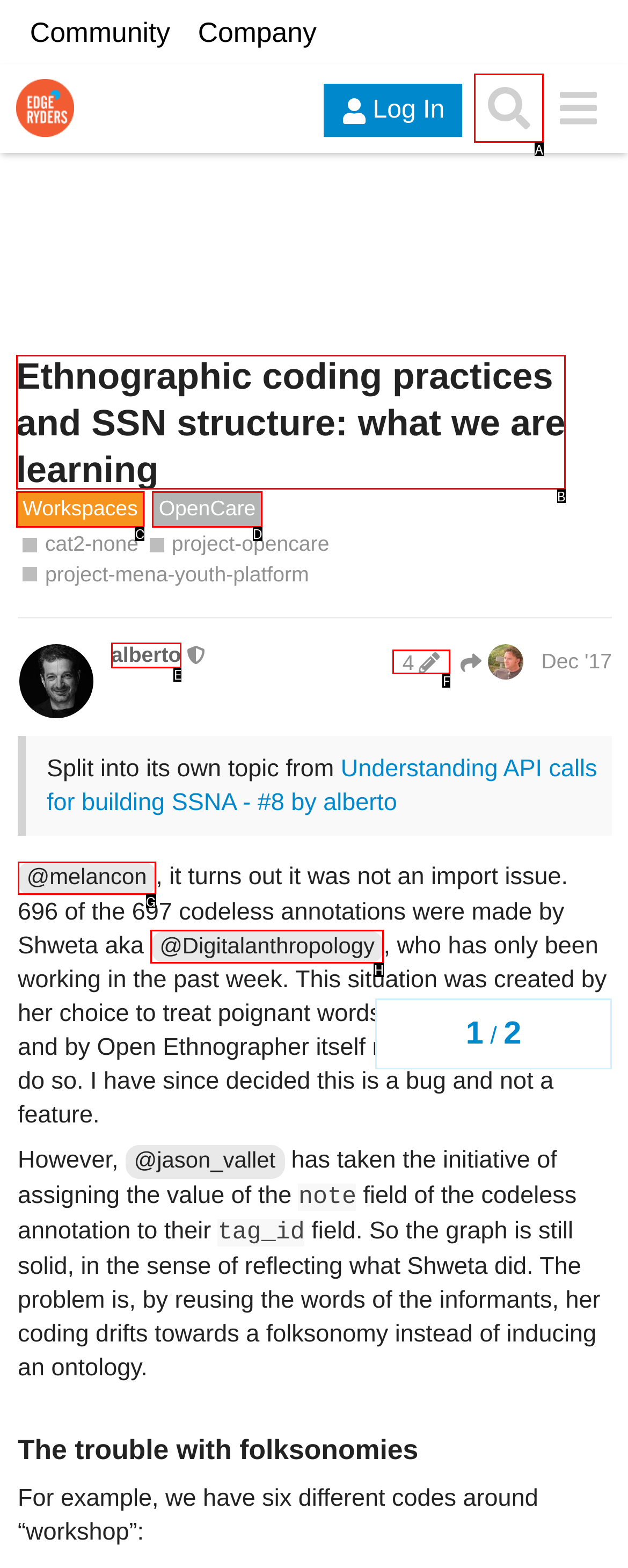Select the correct UI element to click for this task: Search for something.
Answer using the letter from the provided options.

A